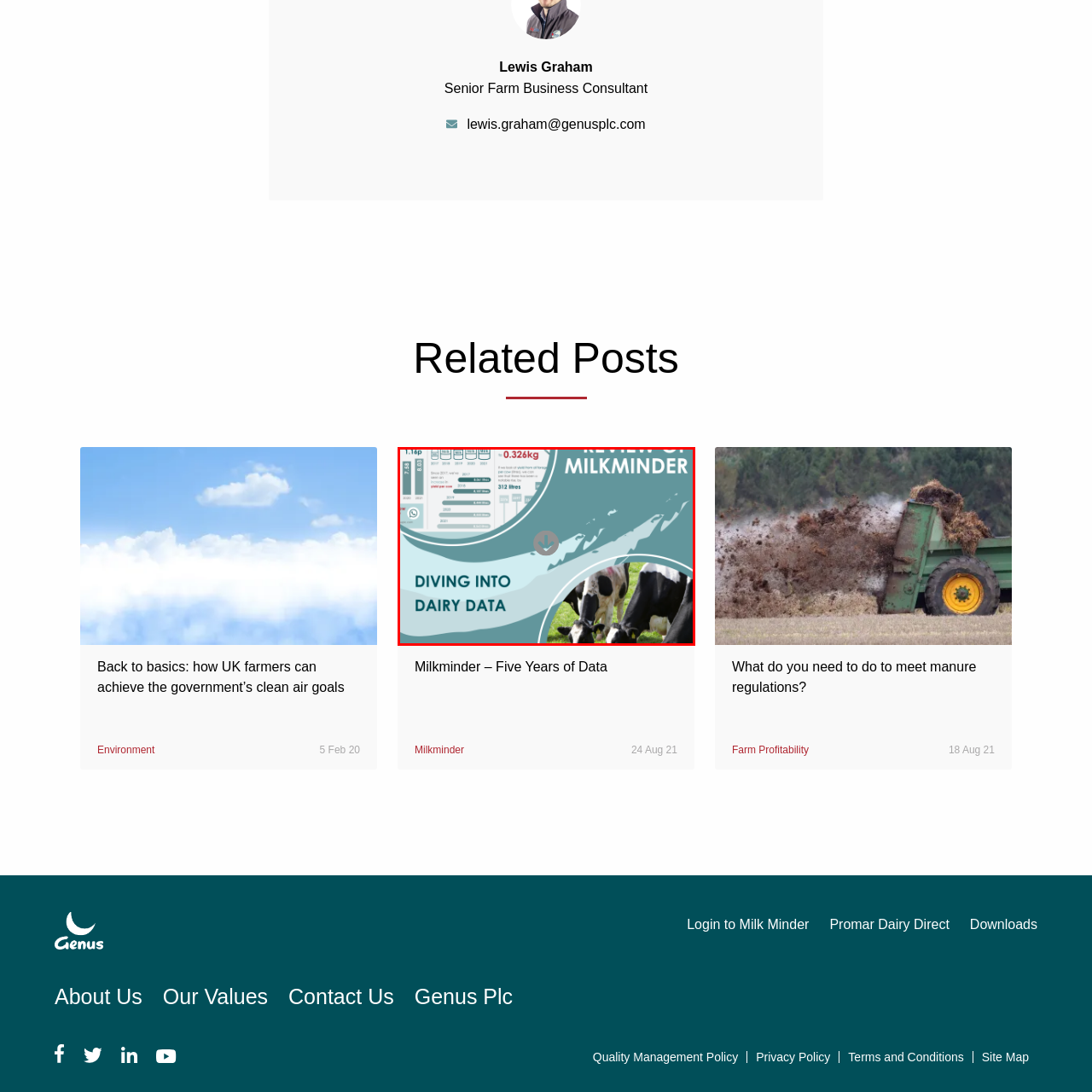Provide a comprehensive description of the image highlighted within the red bounding box.

The image presents an eye-catching promotional graphic for Milkminder, highlighting a five-year review of dairy data analytics. The design features a circular inset that depicts grazing dairy cows, symbolizing the core focus of the service. Overlaying the backdrop are vibrant colors and dynamic shapes that guide the viewer’s eye toward the text "Diving Into Dairy Data," emphasizing the analytical aspect of Milkminder's offerings. Additionally, the title "Review of Milkminder" stands out prominently, indicating the purpose of the content. The overall aesthetic combines modern graphics with relevant imagery, appealing to those interested in advanced dairy farming practices and data management.